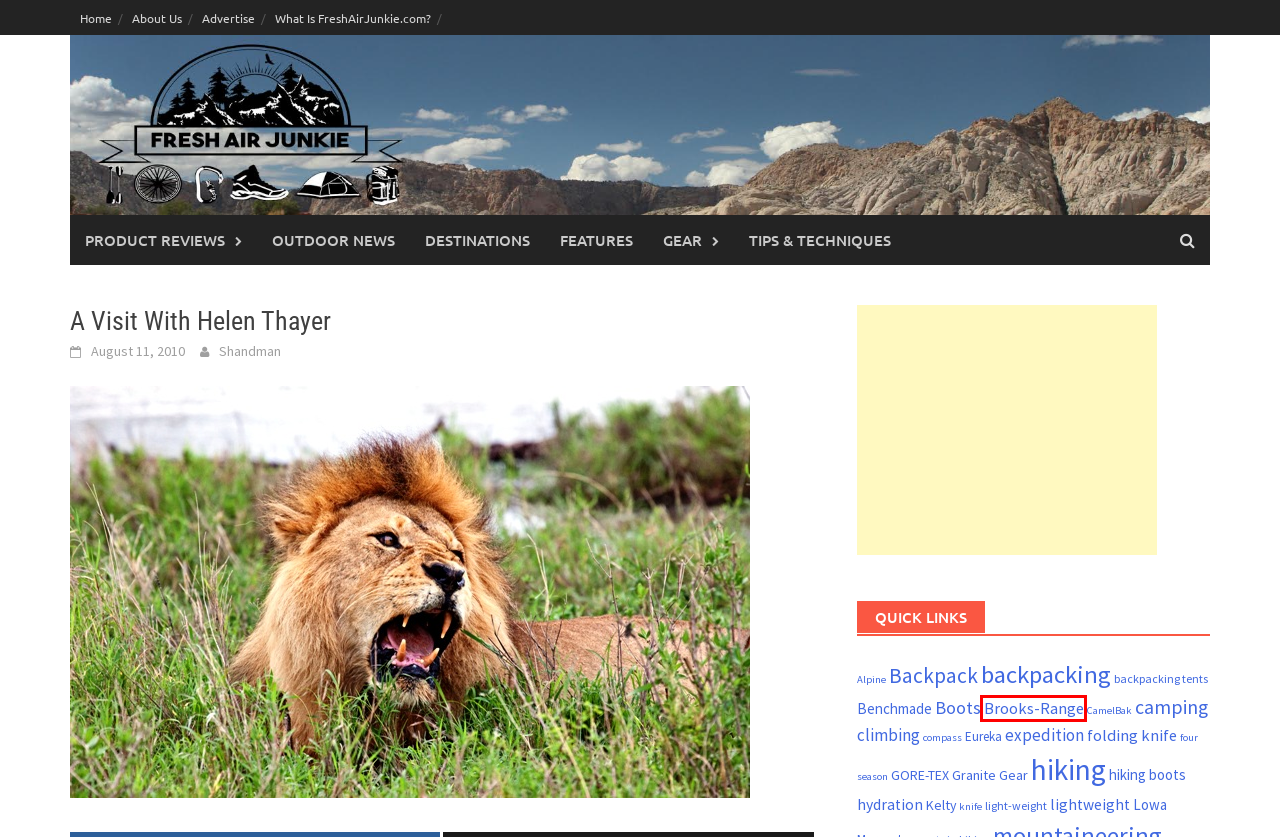You see a screenshot of a webpage with a red bounding box surrounding an element. Pick the webpage description that most accurately represents the new webpage after interacting with the element in the red bounding box. The options are:
A. Brooks-Range – Fresh Air Junkie
B. lightweight – Fresh Air Junkie
C. Lowa – Fresh Air Junkie
D. hydration – Fresh Air Junkie
E. Benchmade – Fresh Air Junkie
F. What Is FreshAirJunkie.com? – Fresh Air Junkie
G. compass – Fresh Air Junkie
H. backpacking – Fresh Air Junkie

A